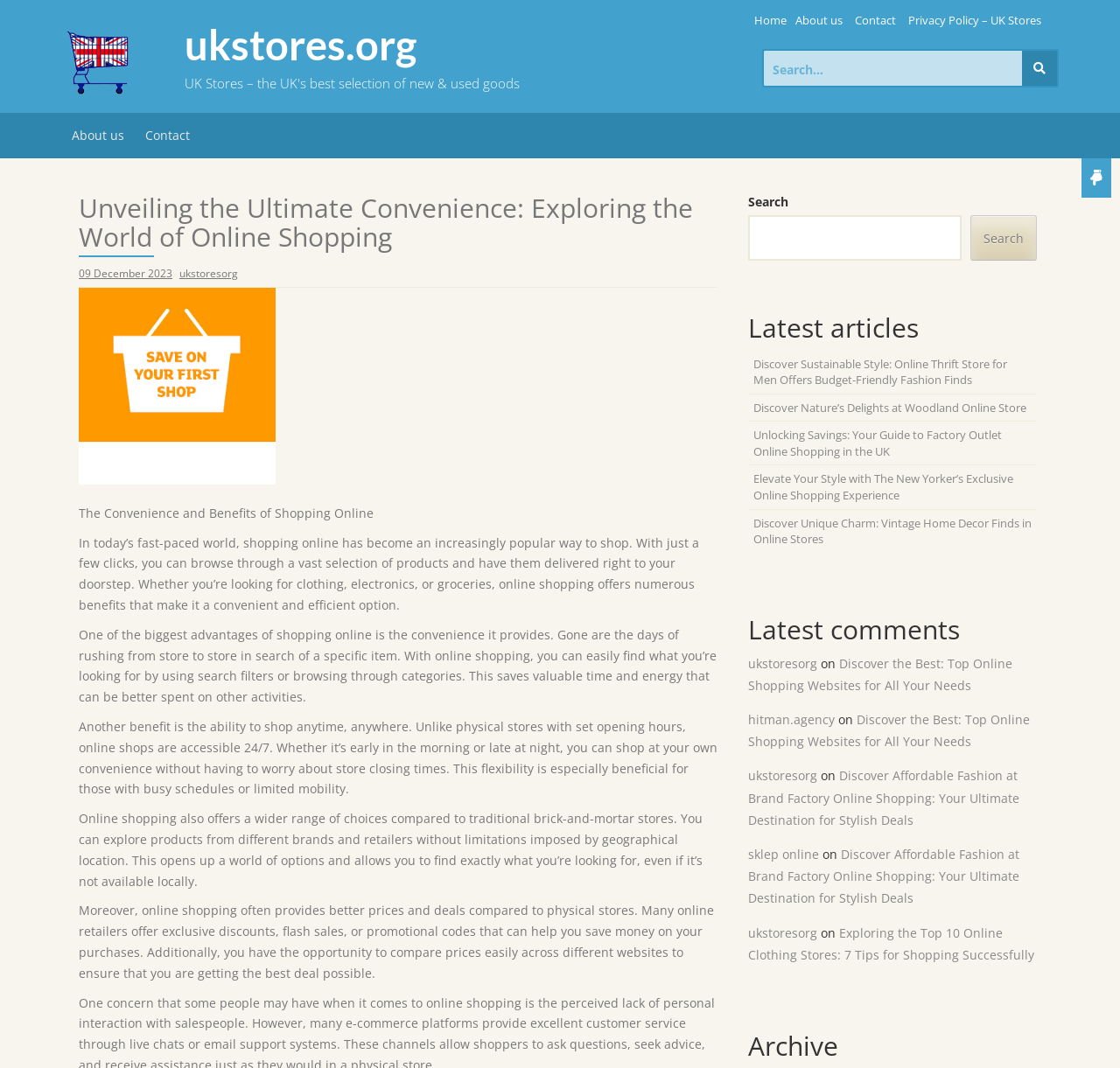Please identify the coordinates of the bounding box that should be clicked to fulfill this instruction: "Read the article 'Discover Sustainable Style: Online Thrift Store for Men Offers Budget-Friendly Fashion Finds'".

[0.673, 0.333, 0.899, 0.363]